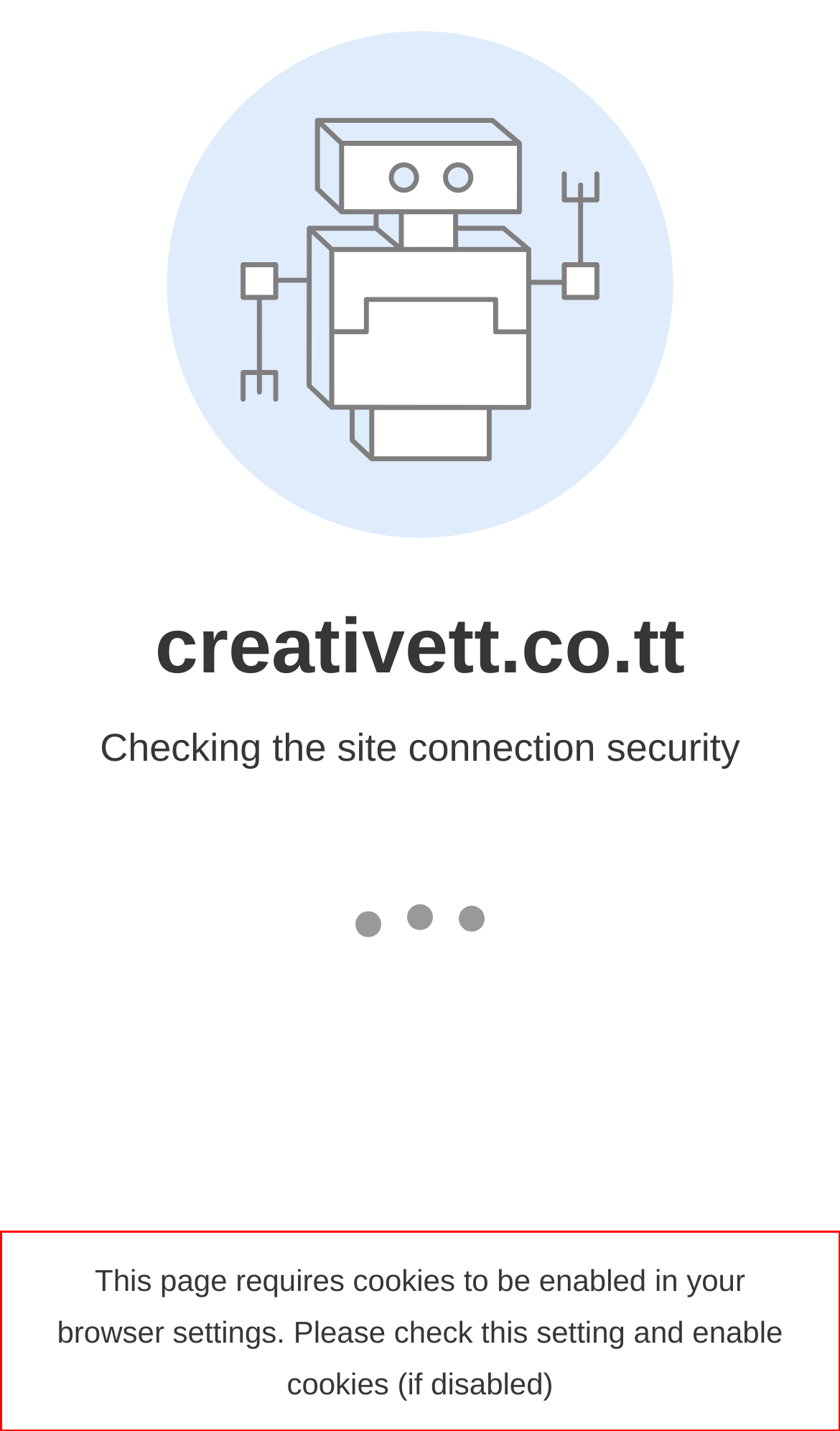View the screenshot of the webpage and identify the UI element surrounded by a red bounding box. Extract the text contained within this red bounding box.

This page requires cookies to be enabled in your browser settings. Please check this setting and enable cookies (if disabled)